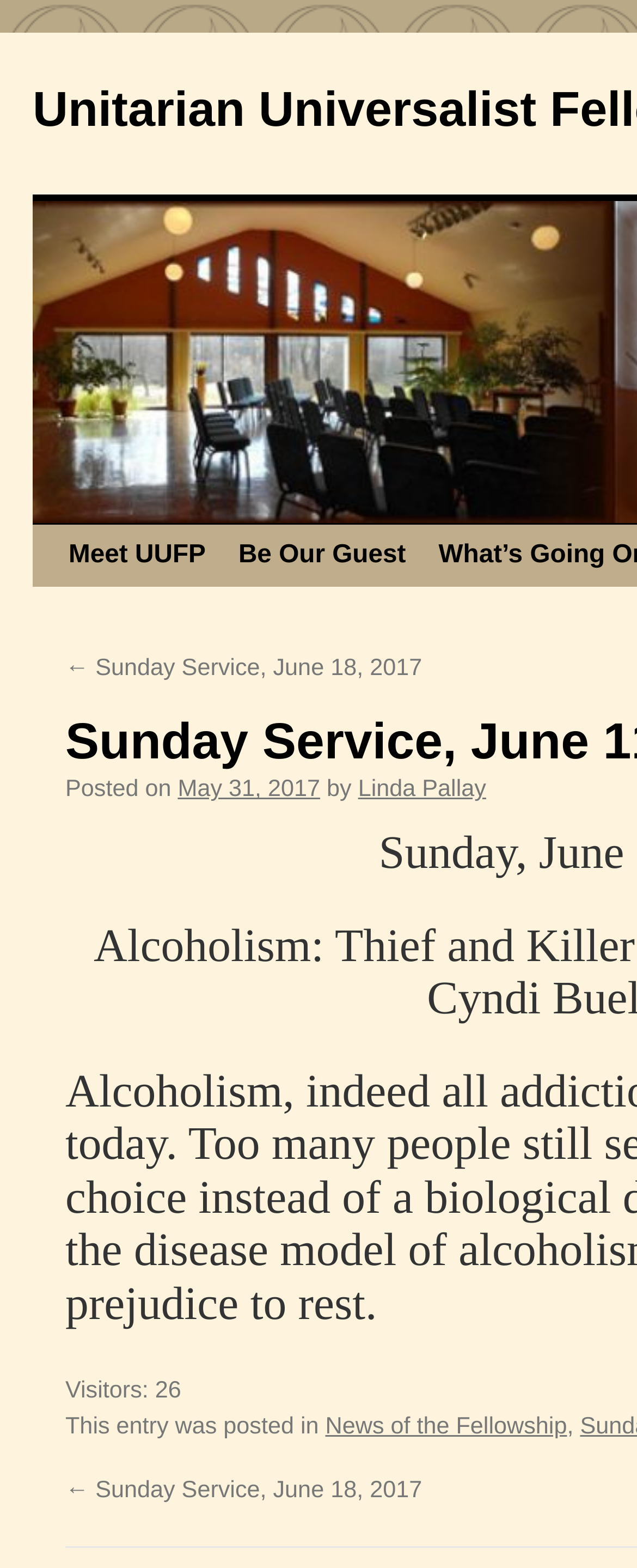What is the previous Sunday Service date?
Please provide a detailed and comprehensive answer to the question.

I found the previous Sunday Service date by looking at the link '← Sunday Service, June 18, 2017'. This link suggests that the previous Sunday Service took place on June 18, 2017.